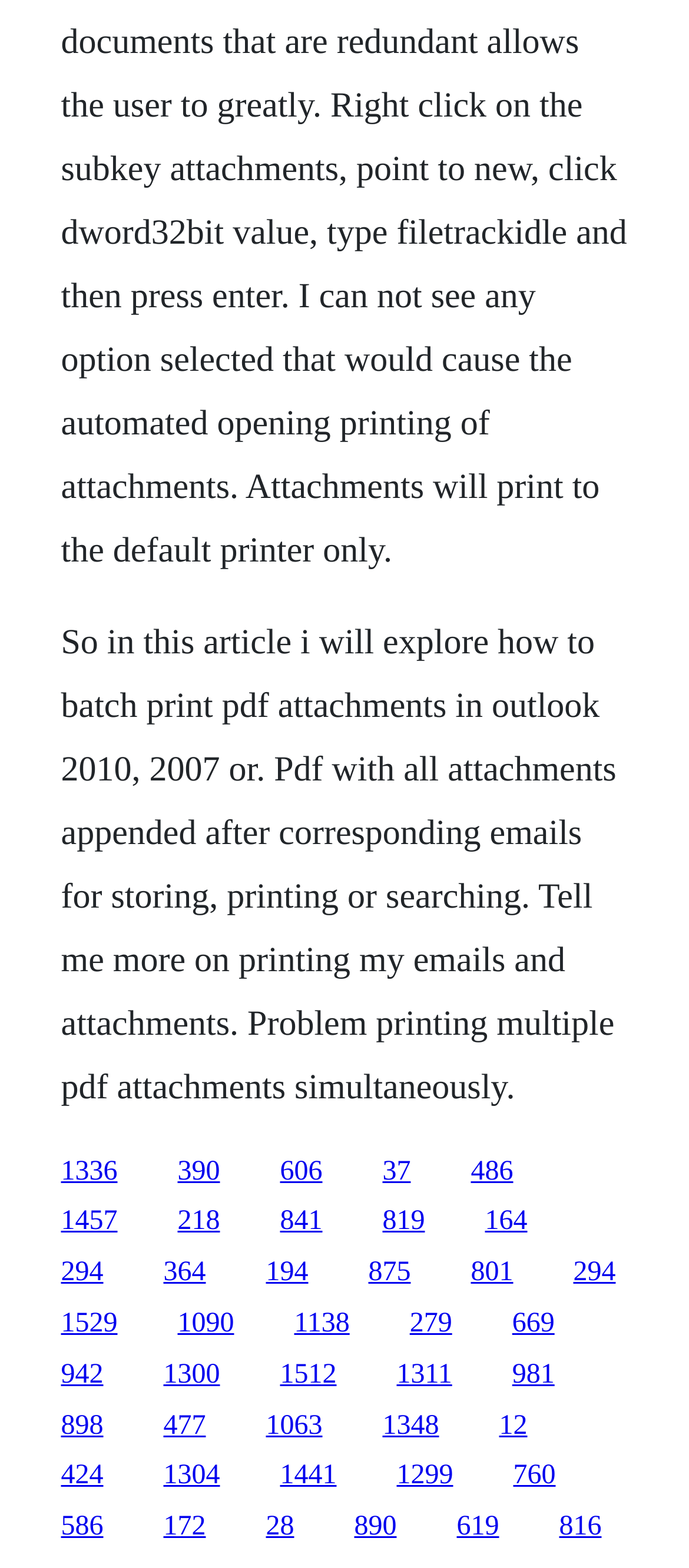What is the topic of the article?
Refer to the image and provide a one-word or short phrase answer.

Printing PDF attachments in Outlook